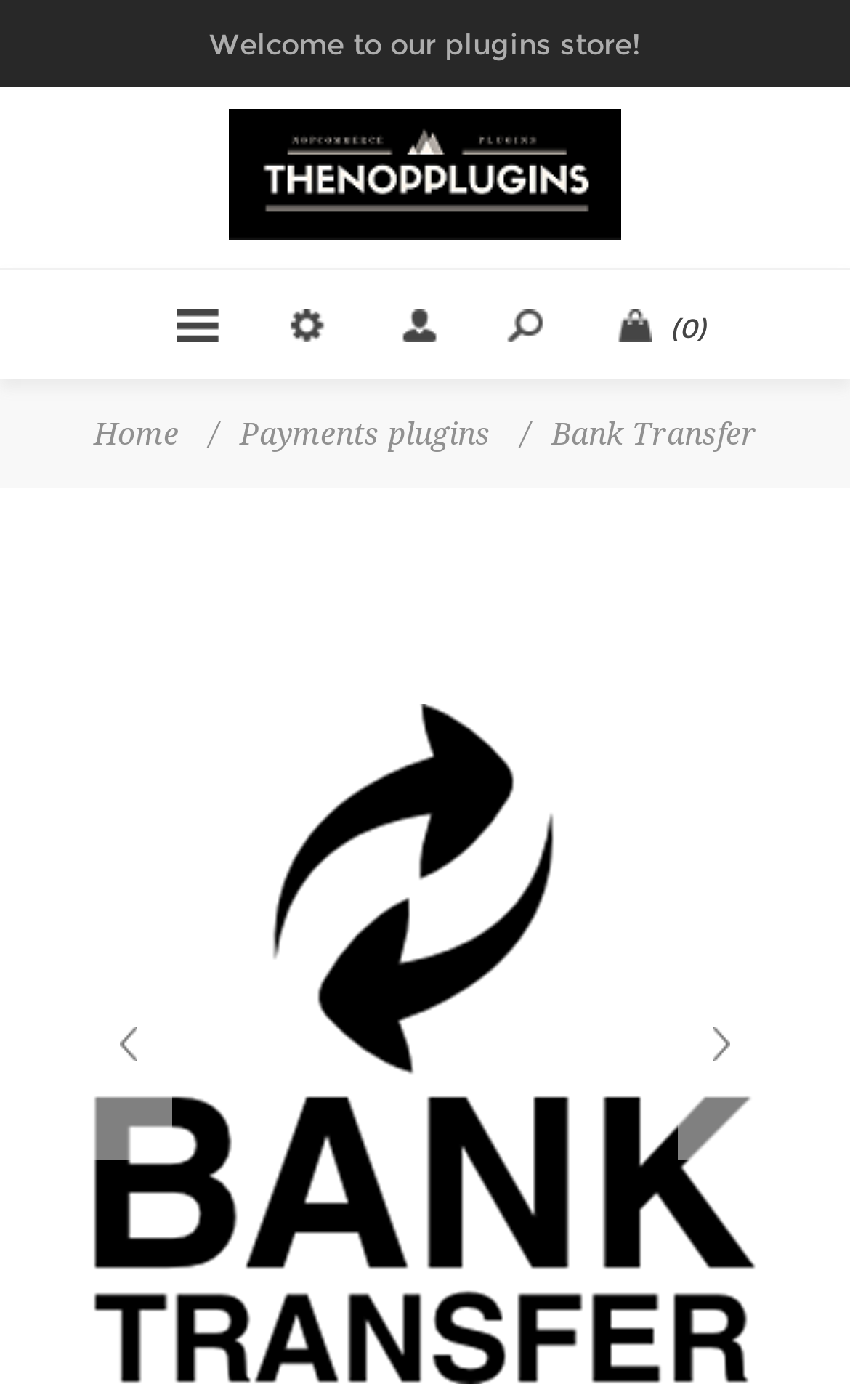Using the description "alt="thenopplugins" title="thenopplugins"", predict the bounding box of the relevant HTML element.

[0.269, 0.078, 0.731, 0.171]